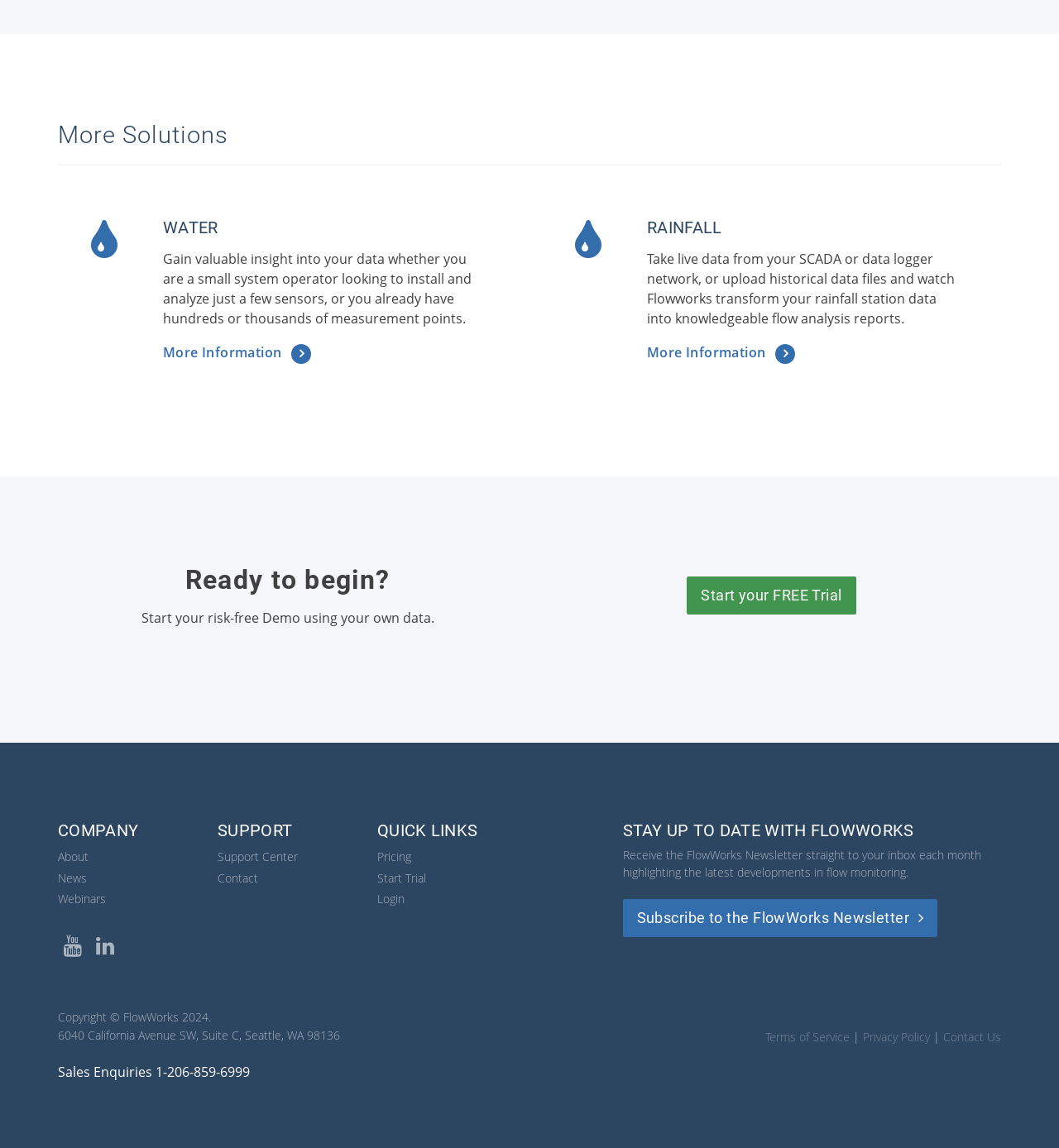From the screenshot, find the bounding box of the UI element matching this description: "alt="Lincoln Electric Cooperative, Inc."". Supply the bounding box coordinates in the form [left, top, right, bottom], each a float between 0 and 1.

None